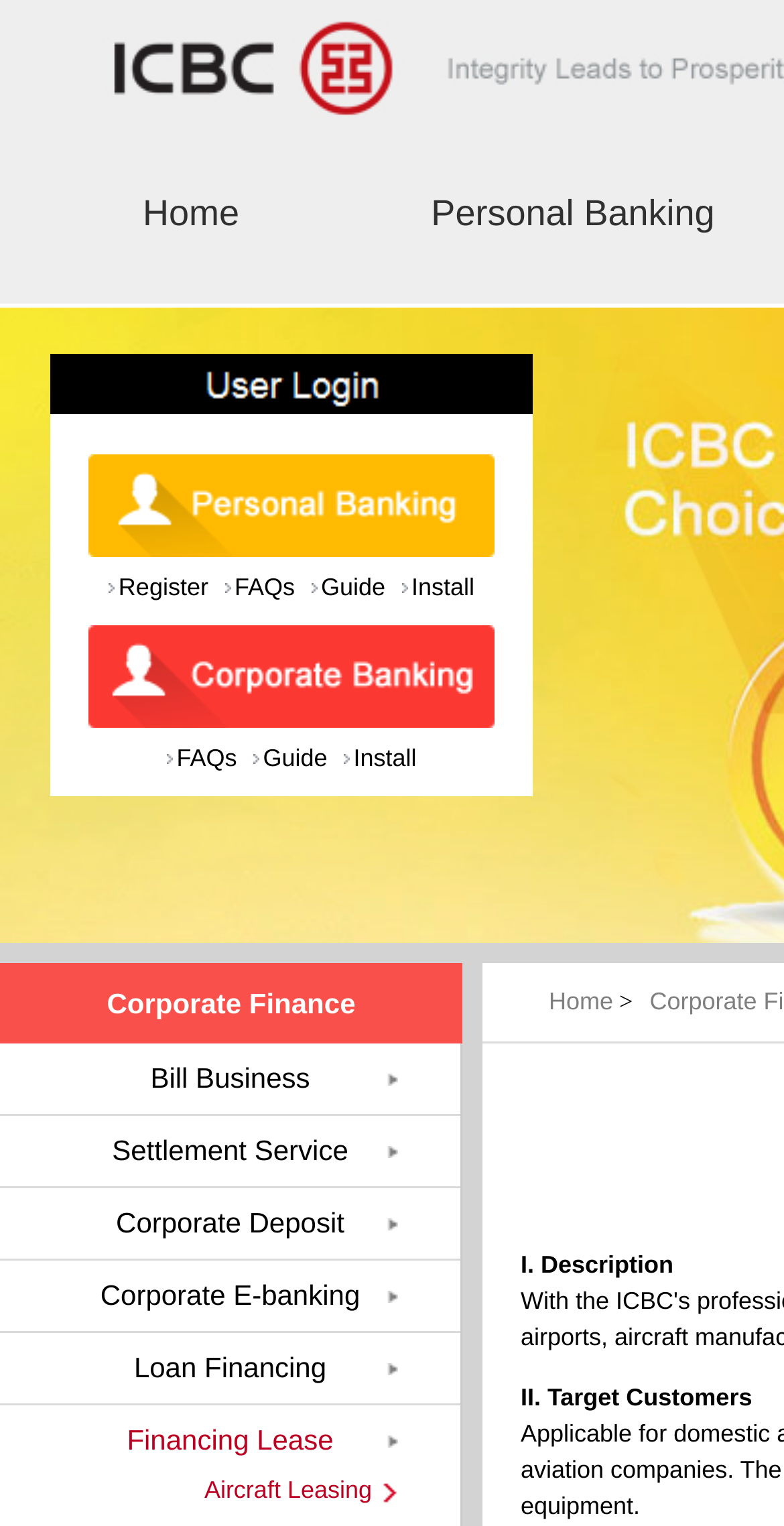Give a concise answer using one word or a phrase to the following question:
What is the last link on the bottom section?

Aircraft Leasing